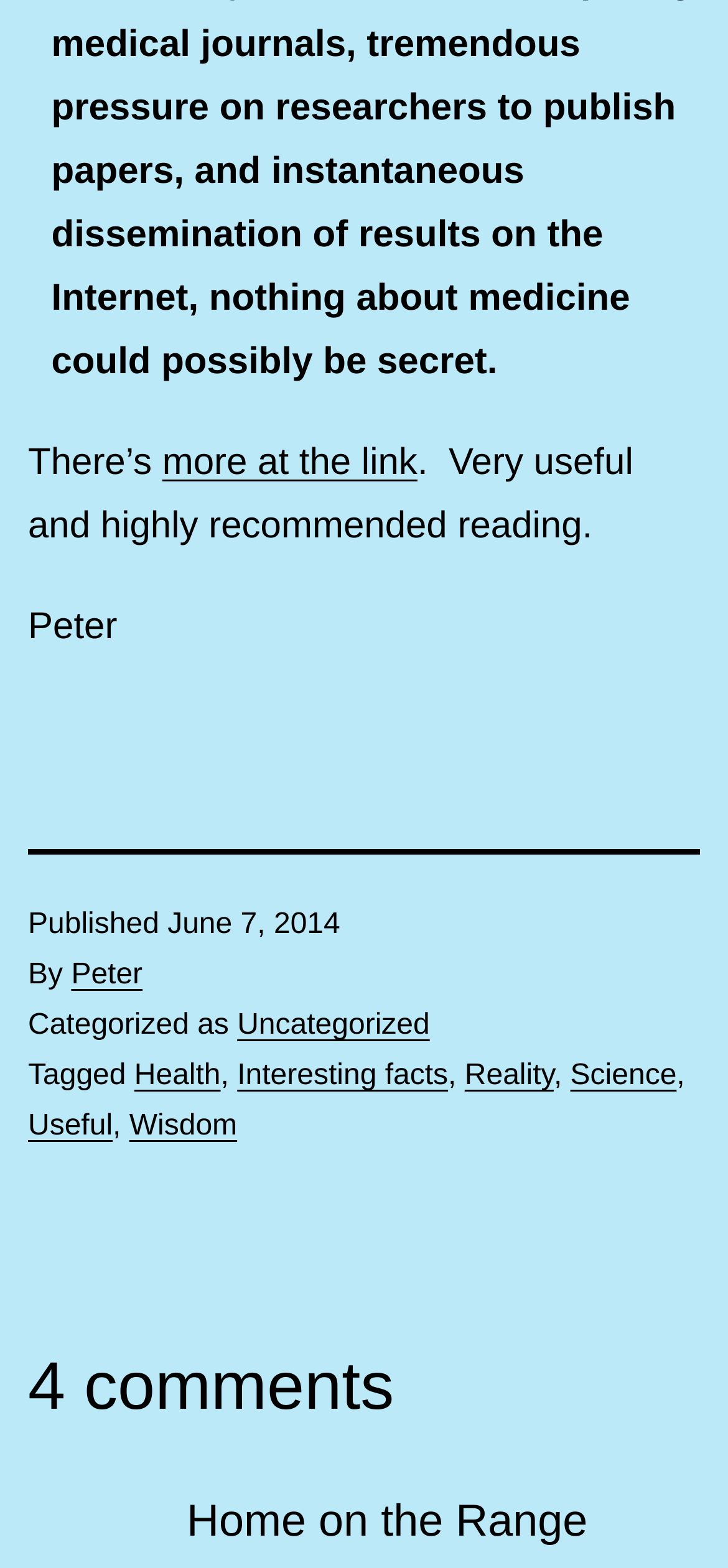Provide the bounding box coordinates for the UI element that is described by this text: "more at the link". The coordinates should be in the form of four float numbers between 0 and 1: [left, top, right, bottom].

[0.223, 0.282, 0.573, 0.308]